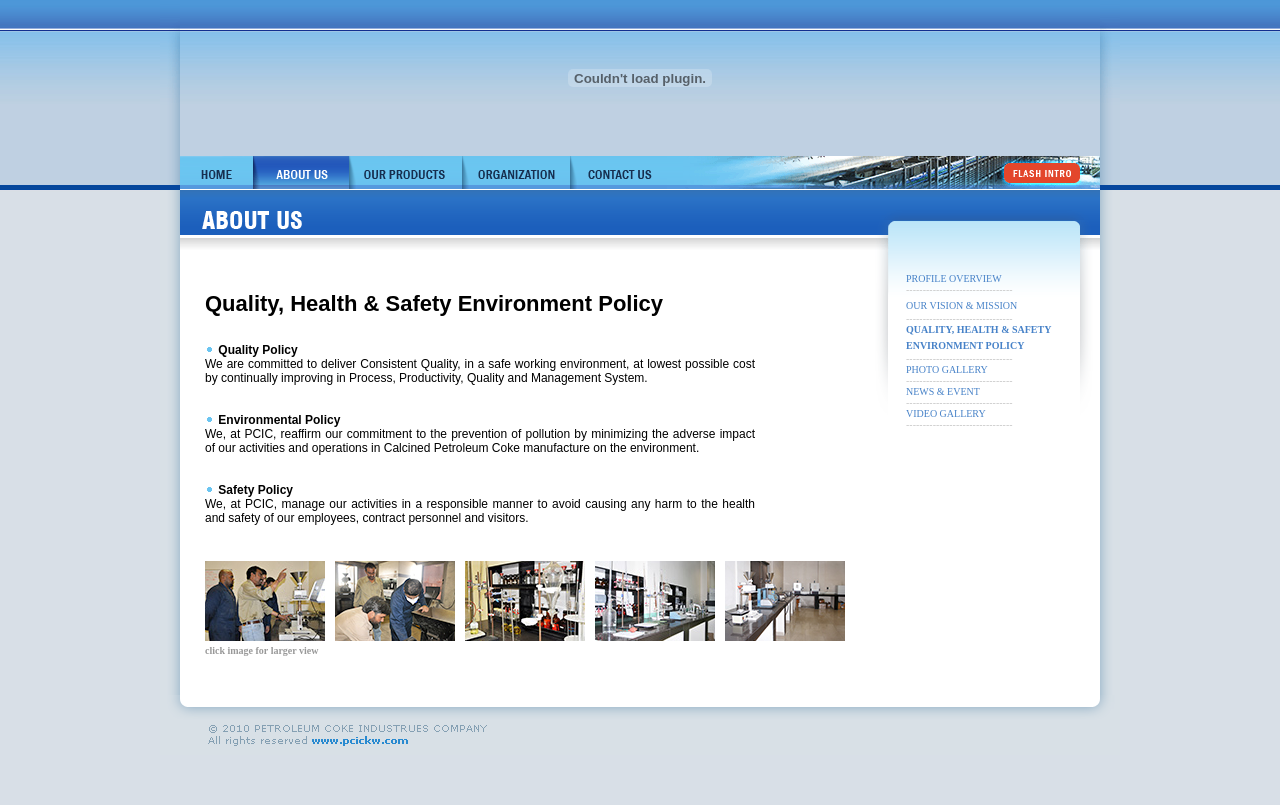What is the purpose of the safety policy?
With the help of the image, please provide a detailed response to the question.

Based on the webpage, the safety policy is to manage the company's activities in a responsible manner to avoid causing any harm to the health and safety of their employees, contract personnel, and visitors.